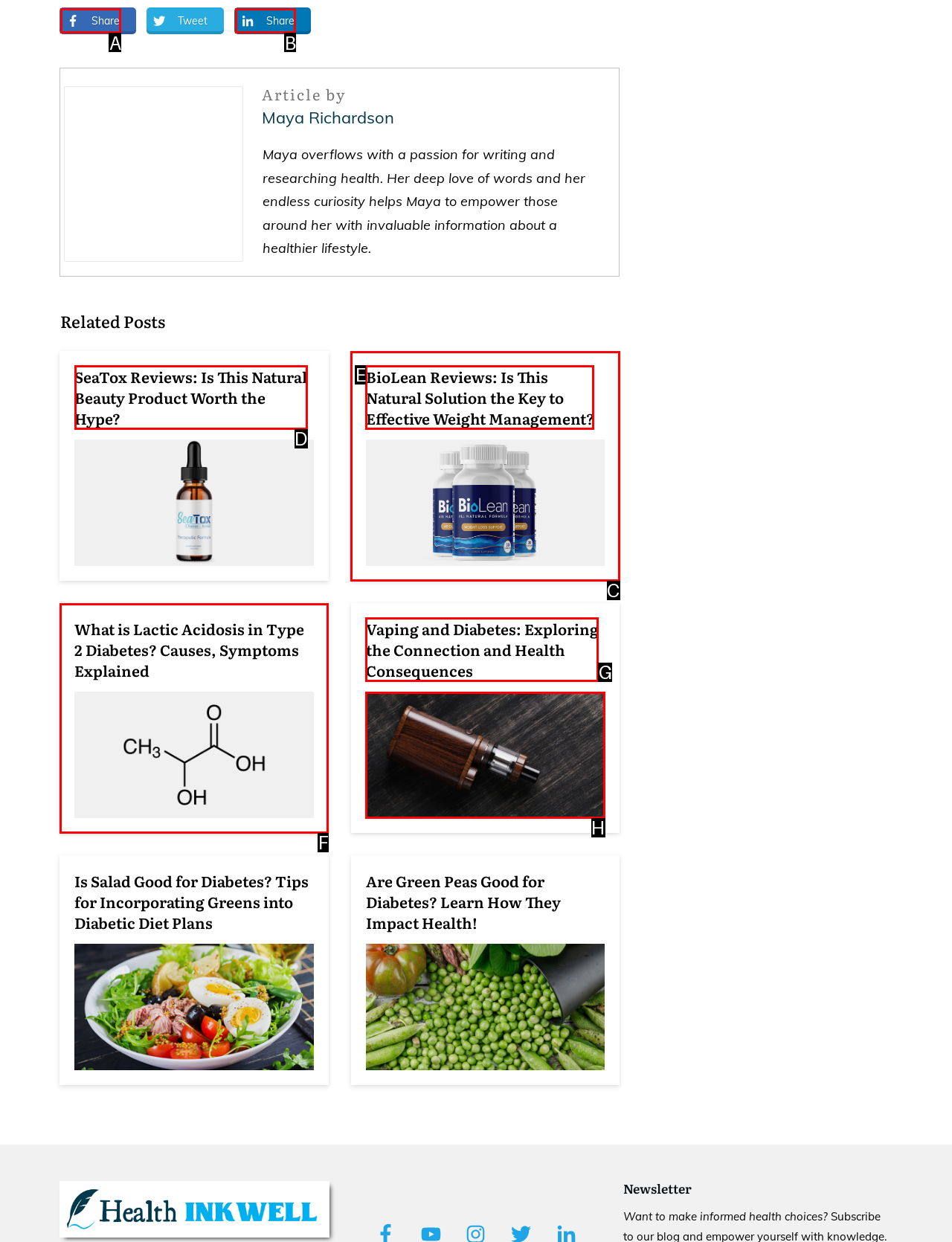Which lettered UI element aligns with this description: Share 0
Provide your answer using the letter from the available choices.

B